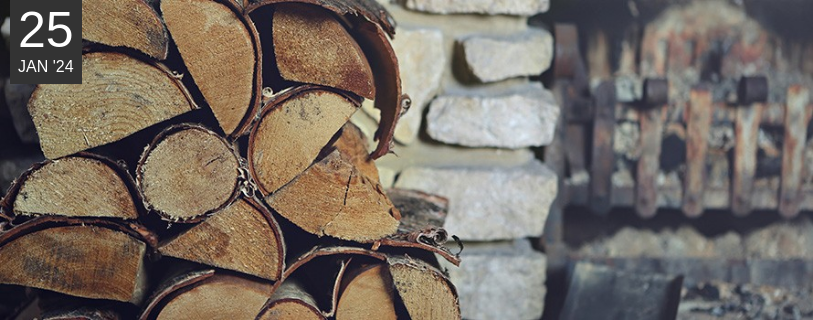Explain the content of the image in detail.

The image features a carefully stacked pile of firewood, showcasing the distinctive, textured cross-sections of the logs, revealing their rustic charm. In the background, a stone wall complements the wooden arrangement, while an old-fashioned fireplace or log stove with visible metal grates hints at a warm, inviting atmosphere. The date "25 JAN '24" overlays the top corner, suggesting the image is related to seasonal recommendations for firewood storage. The overall composition evokes a sense of comfort and preparedness for cozy winter evenings.